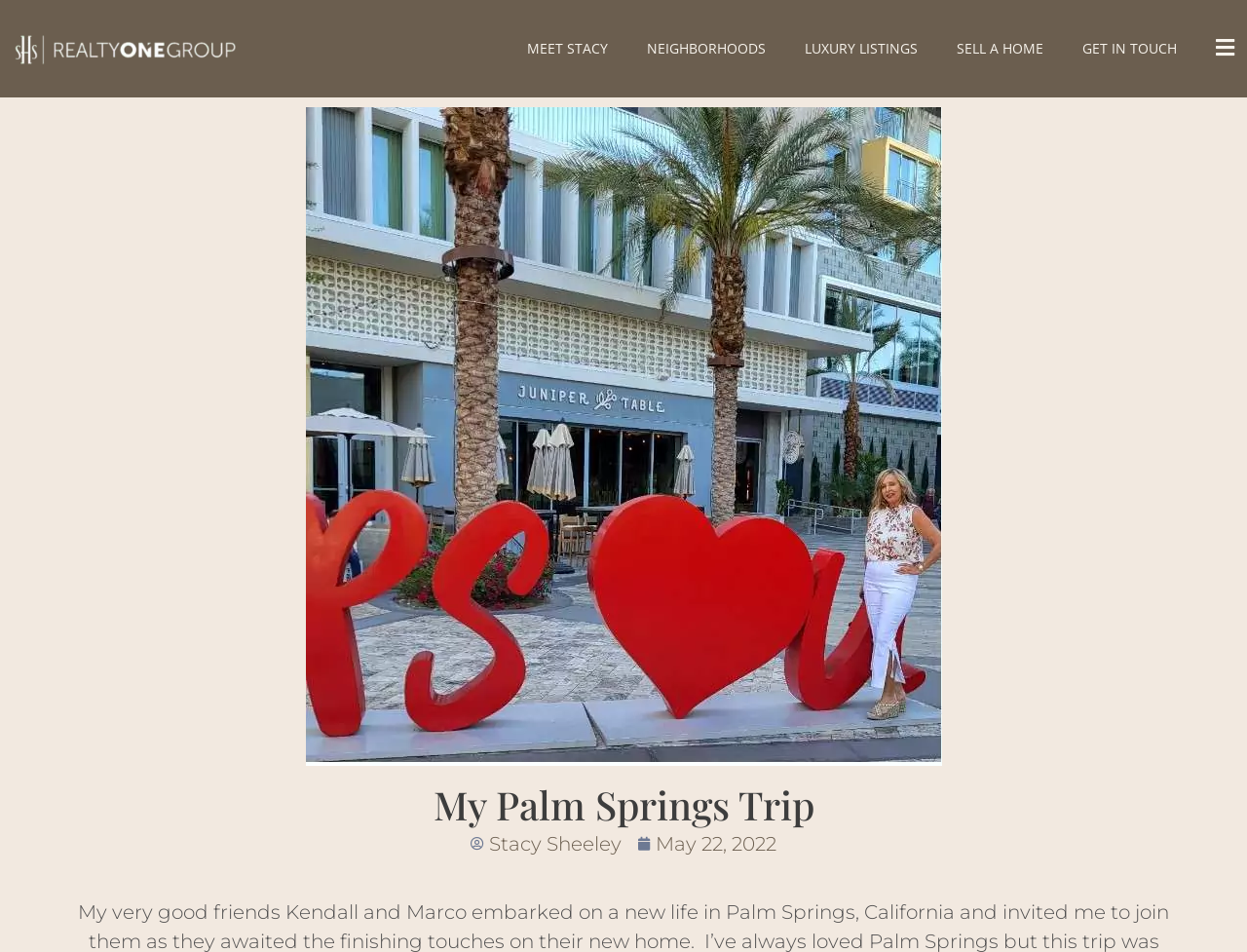What is the name of the author of this blog?
Provide an in-depth answer to the question, covering all aspects.

I inferred the author's name by looking at the link 'Stacy Sheeley' which is located below the heading 'My Palm Springs Trip' and has a bounding box coordinate of [0.377, 0.871, 0.498, 0.902]. This suggests that Stacy Sheeley is the author of this blog.